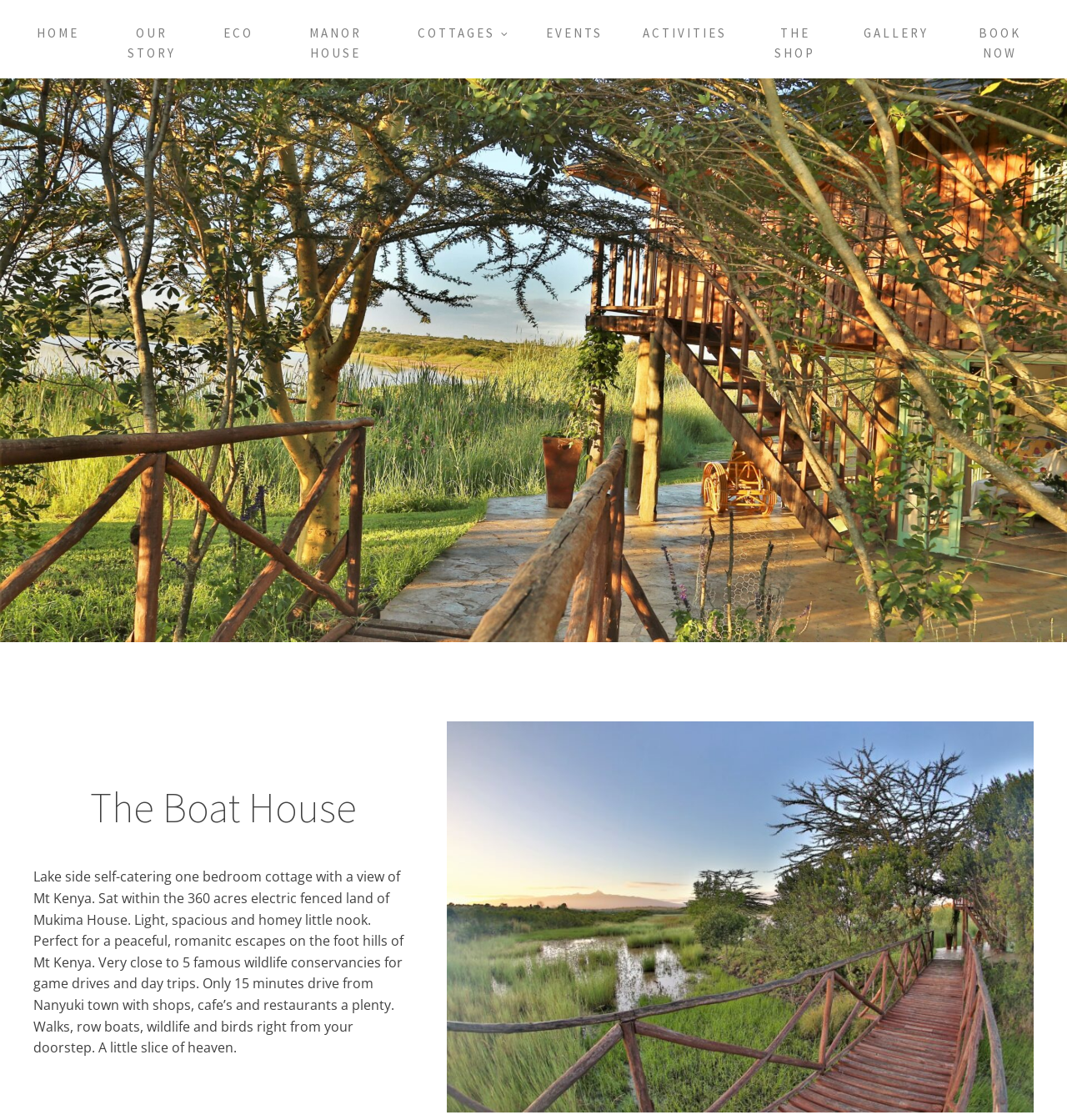Identify the bounding box for the UI element described as: "Home". The coordinates should be four float numbers between 0 and 1, i.e., [left, top, right, bottom].

[0.016, 0.007, 0.093, 0.052]